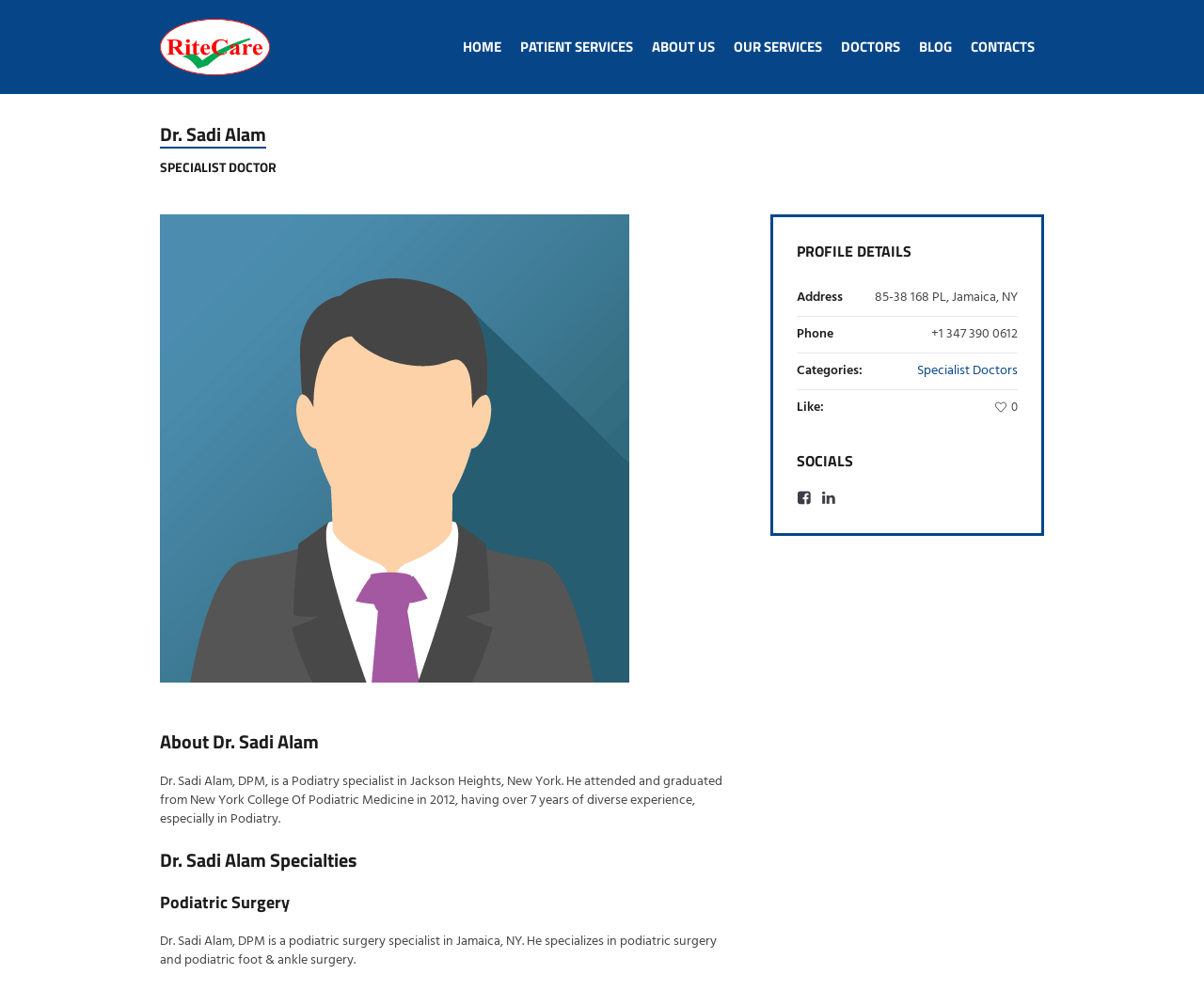Respond to the question with just a single word or phrase: 
How many social media links are there?

2